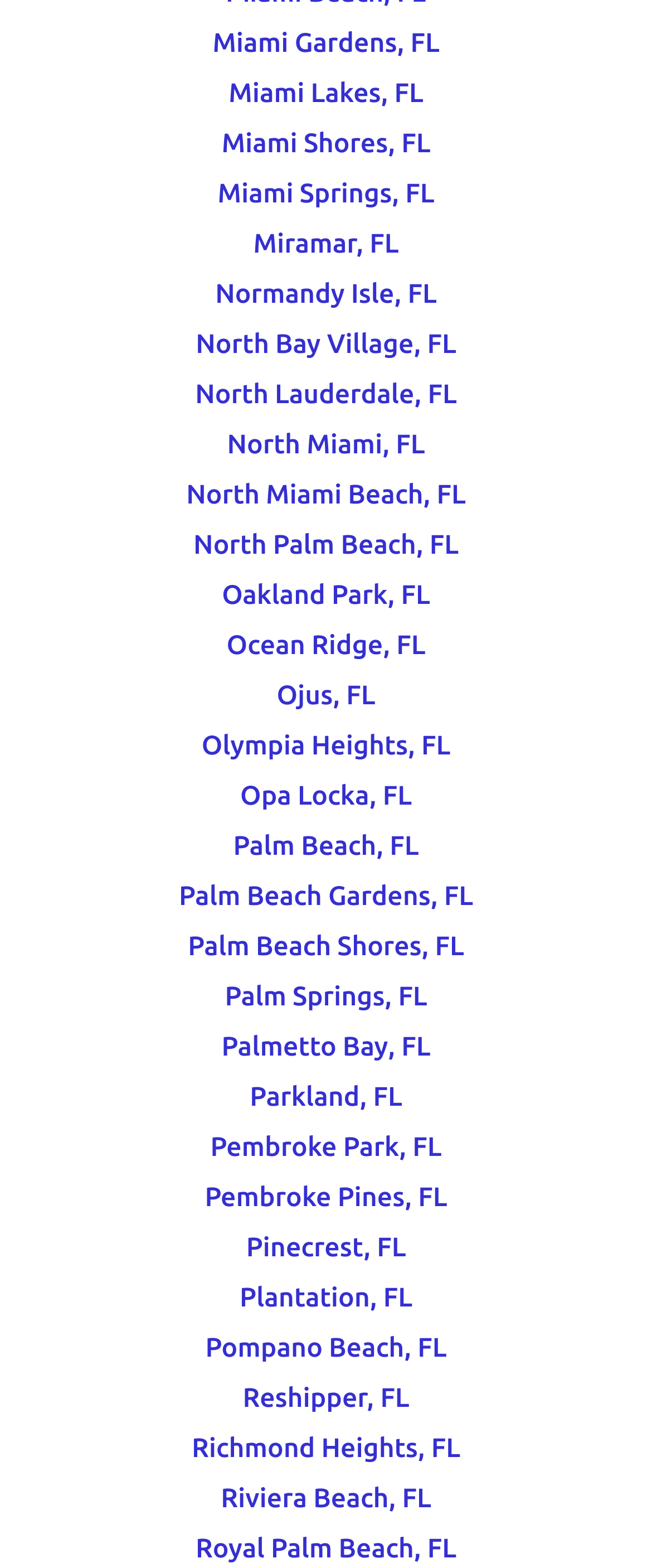Provide a single word or phrase answer to the question: 
What is the city located above 'Pembroke Pines, FL'?

Pembroke Park, FL